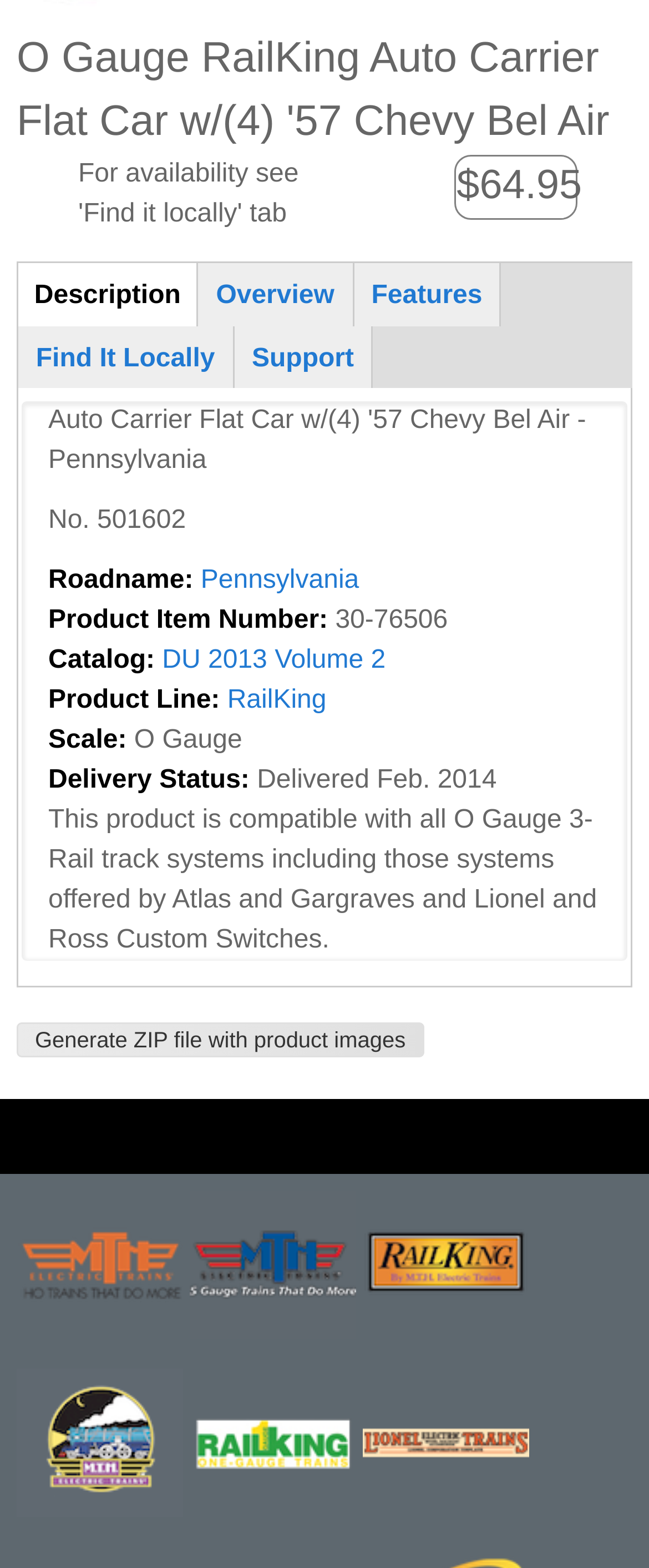Given the element description Pear Tree Cottage Restoration, specify the bounding box coordinates of the corresponding UI element in the format (top-left x, top-left y, bottom-right x, bottom-right y). All values must be between 0 and 1.

None